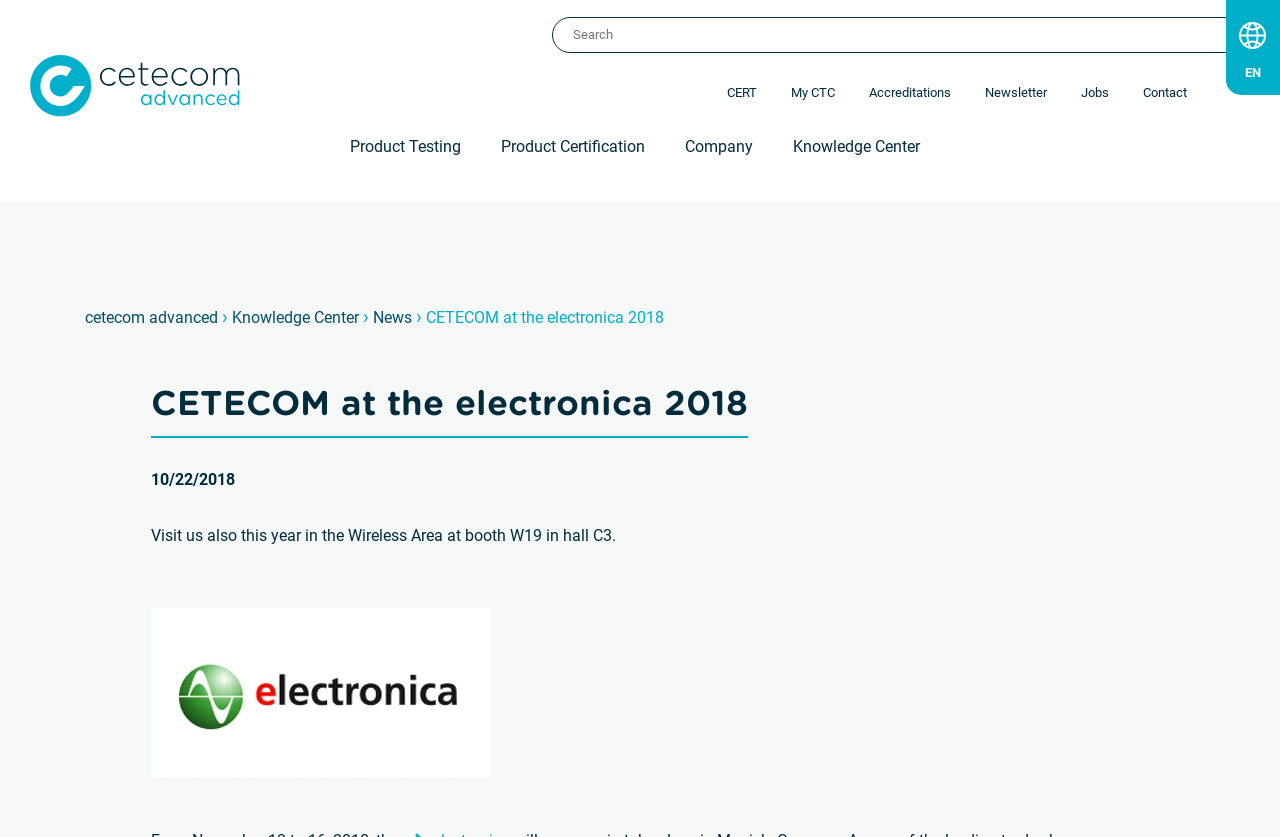Answer the following in one word or a short phrase: 
What is the claim of this year's electronica event?

Connecting everything – smart, safe & secure